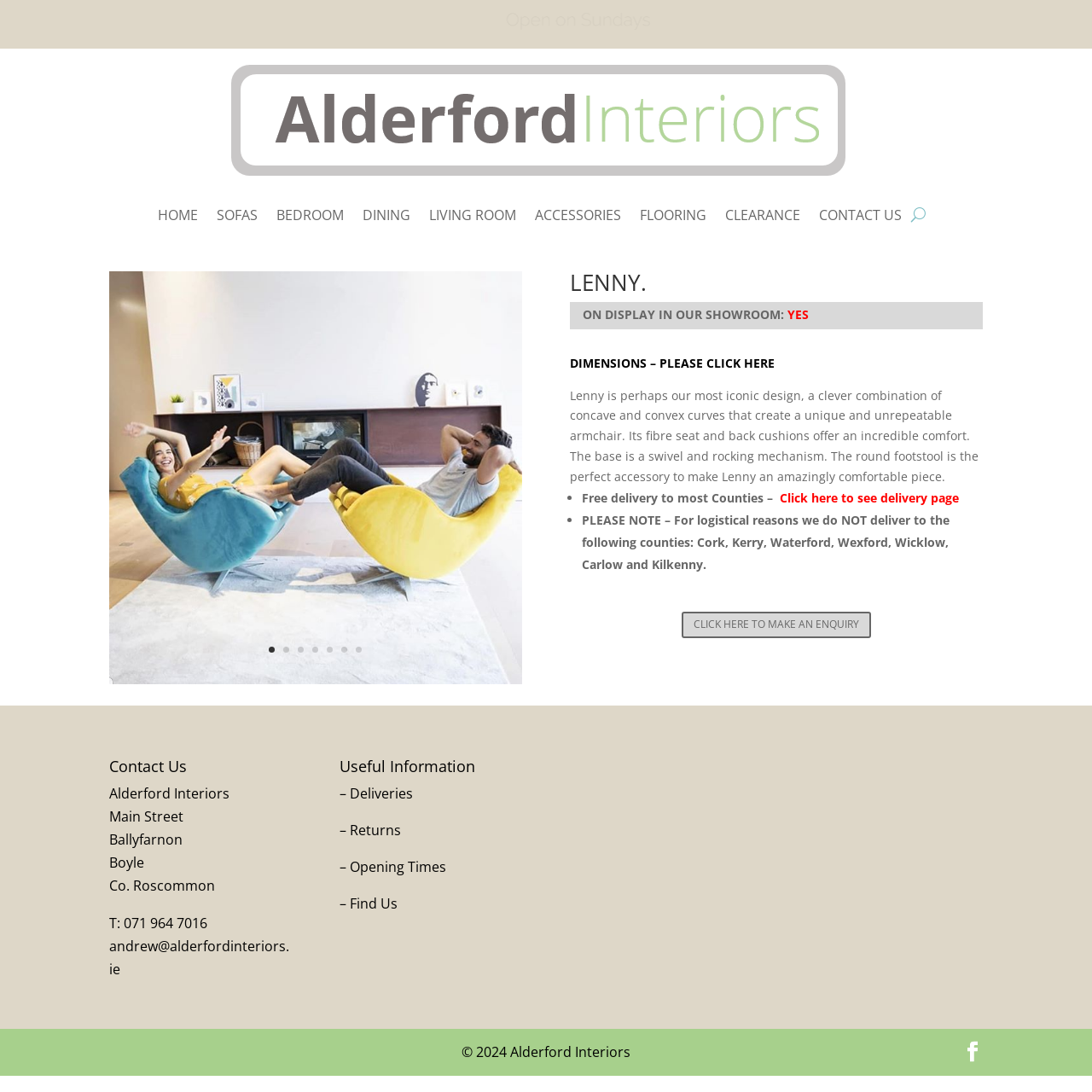Please identify the coordinates of the bounding box for the clickable region that will accomplish this instruction: "Contact Alderford Interiors".

[0.1, 0.694, 0.267, 0.716]